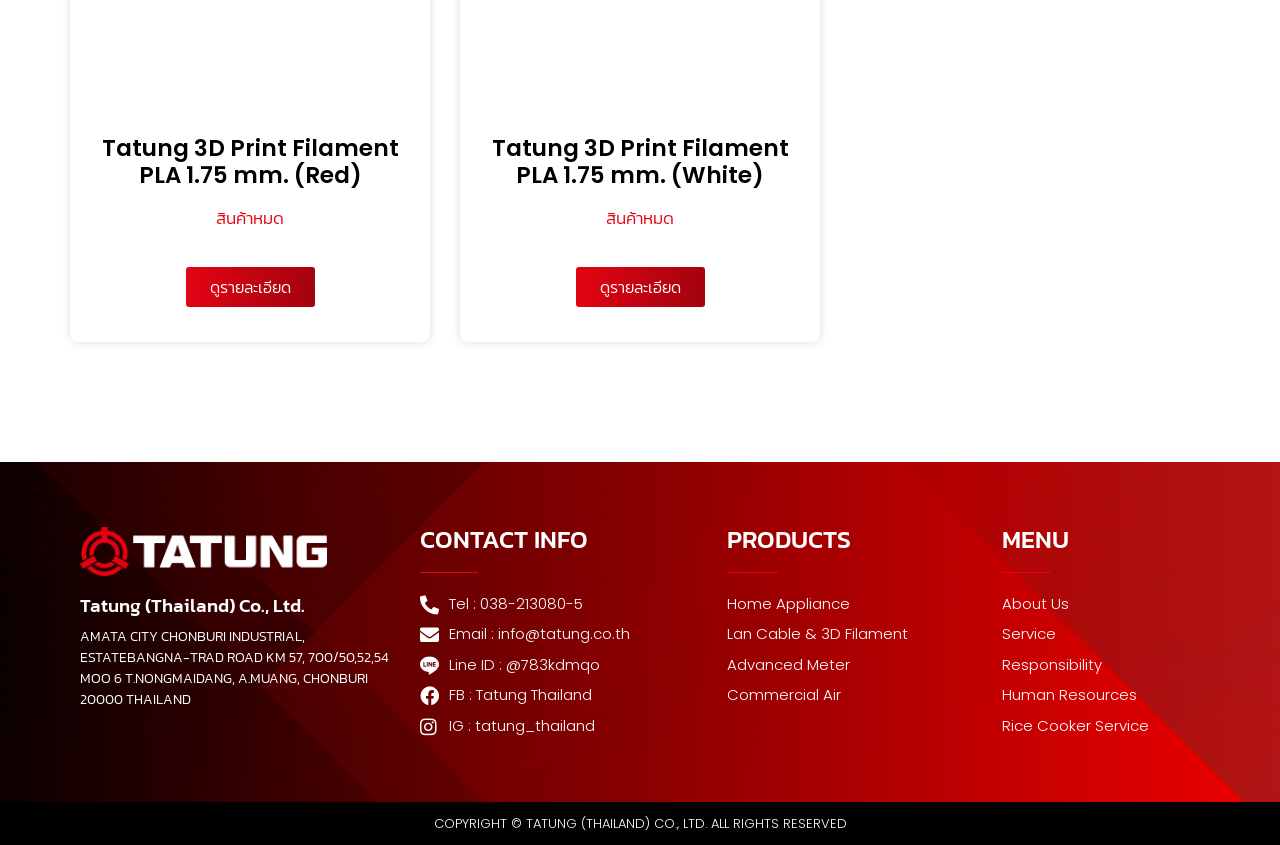Identify the bounding box coordinates of the region I need to click to complete this instruction: "Read about company responsibility".

[0.783, 0.774, 0.973, 0.8]